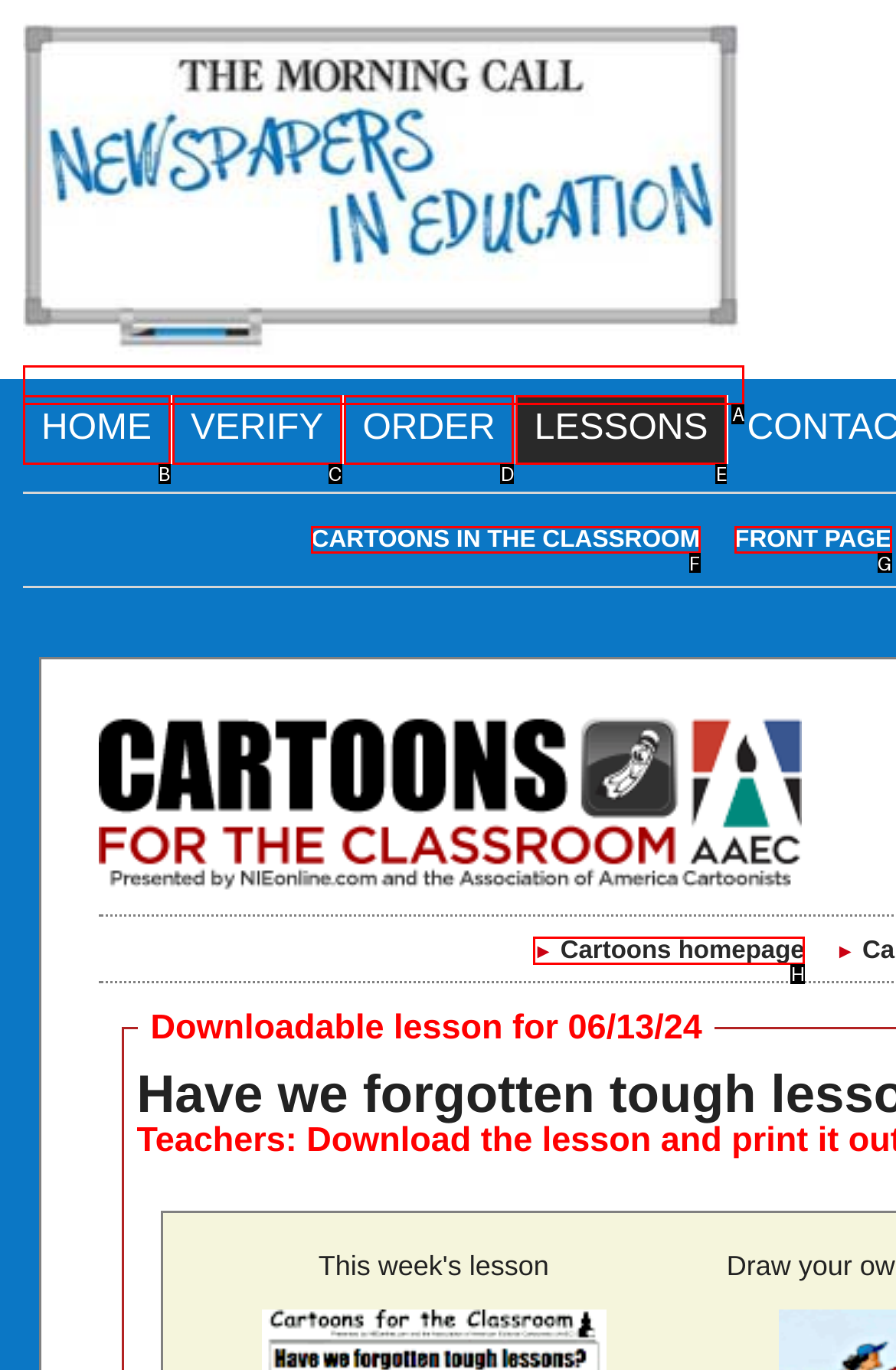Select the appropriate HTML element that needs to be clicked to execute the following task: go to cartoons homepage. Respond with the letter of the option.

H